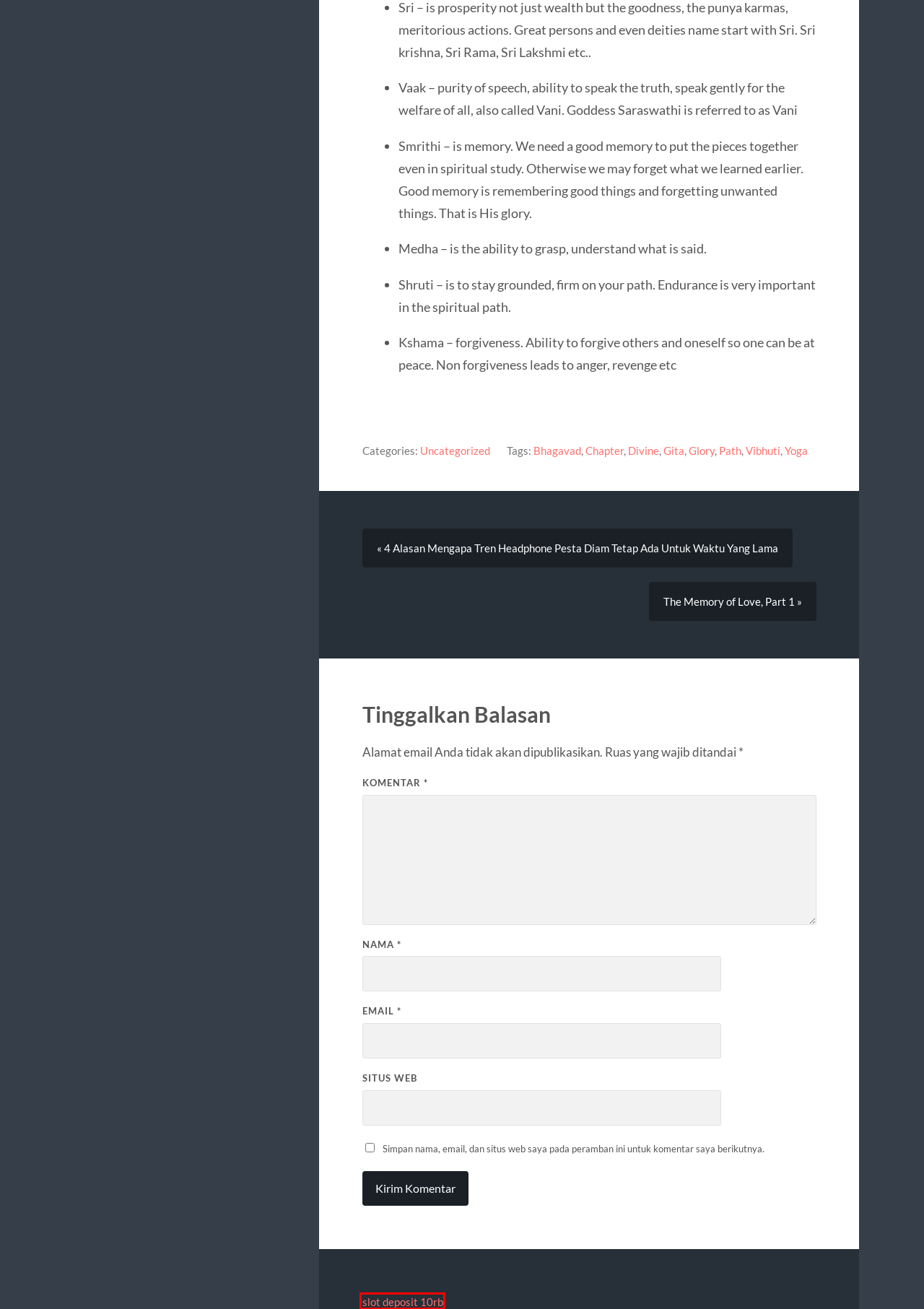Review the screenshot of a webpage that includes a red bounding box. Choose the most suitable webpage description that matches the new webpage after clicking the element within the red bounding box. Here are the candidates:
A. Yoga
B. 4 Alasan Mengapa Tren Headphone Pesta Diam Tetap Ada Untuk Waktu Yang Lama
C. Chapter
D. KASKUSTOTO > Situs Toto Togel Online 4d Terbaik Hadiah 10 Juta Rupiah di Indonesia
E. Gita
F. Uncategorized
G. Divine
H. The Memory of Love, Part 1

D